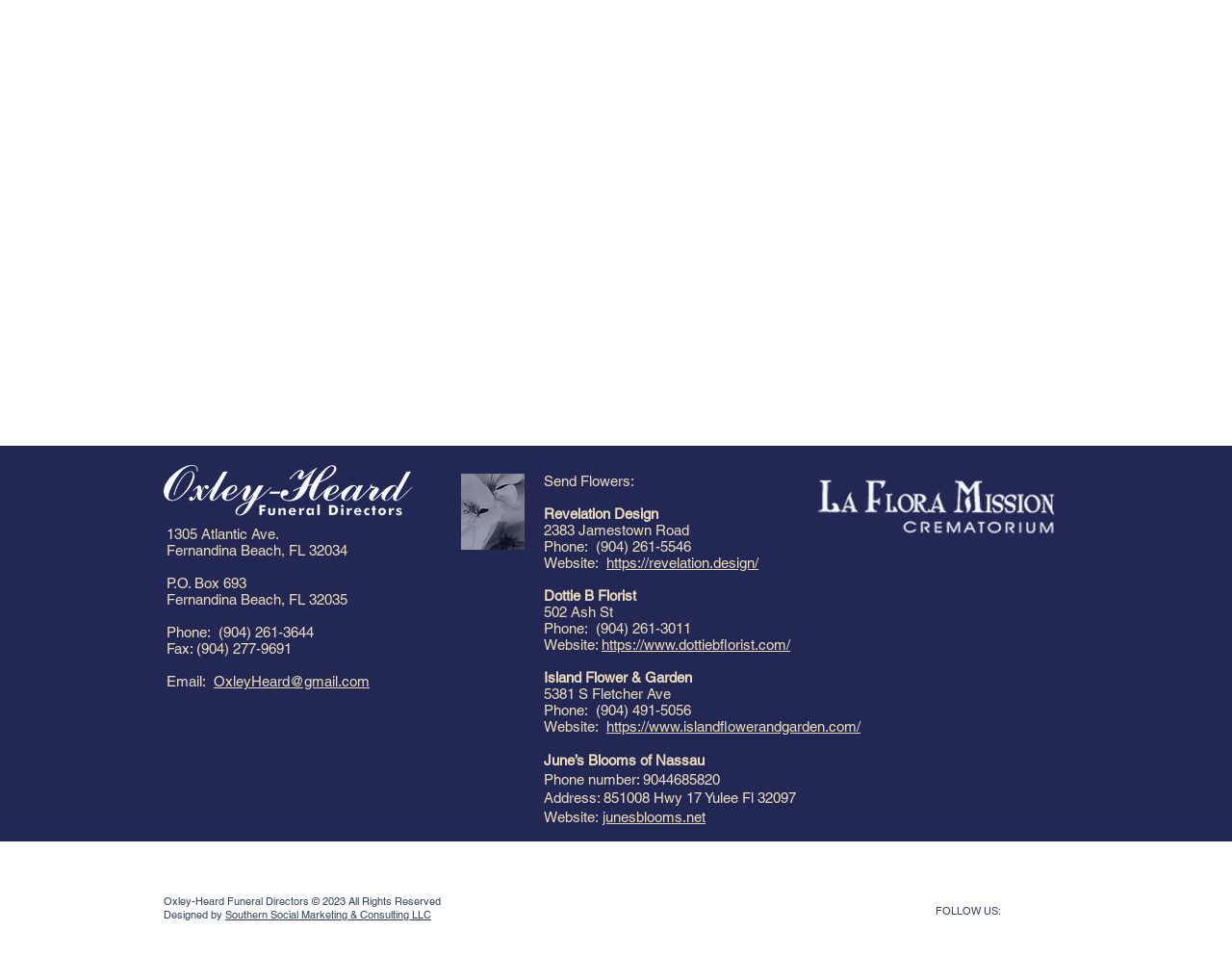Please give a short response to the question using one word or a phrase:
What is the phone number of June’s Blooms of Nassau?

9044685820